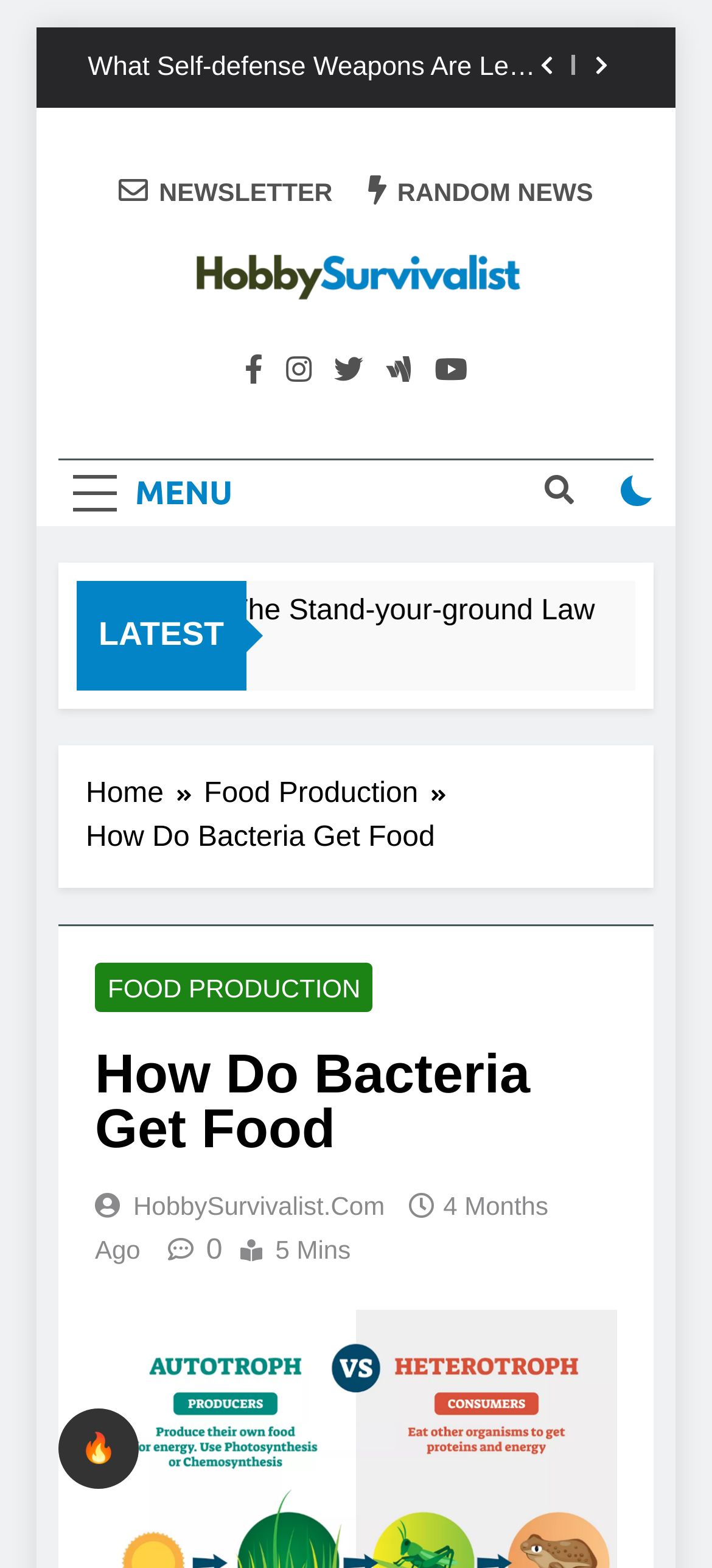Please determine the bounding box coordinates of the area that needs to be clicked to complete this task: 'Toggle dark mode'. The coordinates must be four float numbers between 0 and 1, formatted as [left, top, right, bottom].

[0.082, 0.898, 0.195, 0.95]